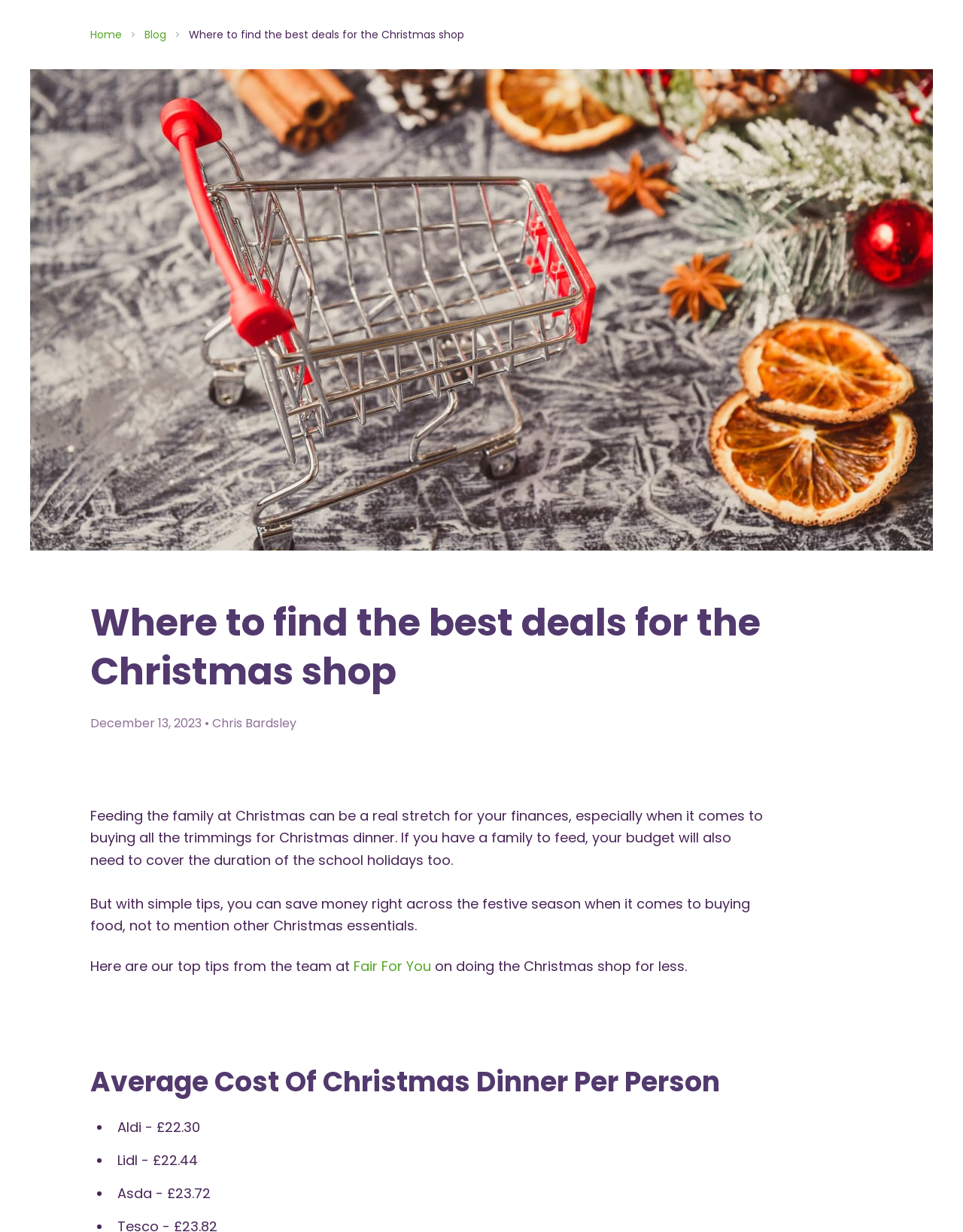Give the bounding box coordinates for this UI element: "Blog". The coordinates should be four float numbers between 0 and 1, arranged as [left, top, right, bottom].

[0.15, 0.022, 0.173, 0.034]